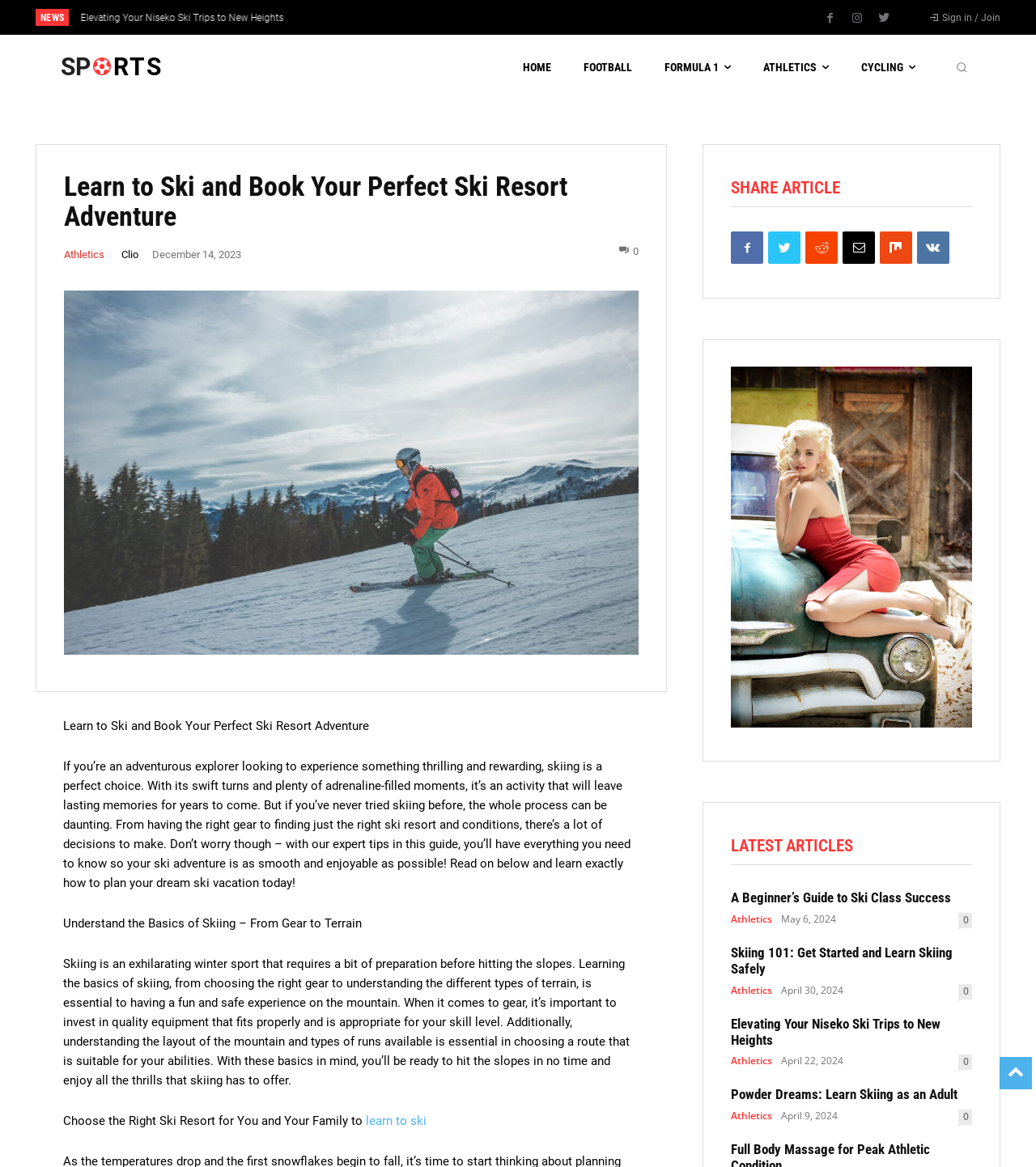Pinpoint the bounding box coordinates of the clickable area needed to execute the instruction: "Click on 'A Beginner’s Guide to Ski Class Success'". The coordinates should be specified as four float numbers between 0 and 1, i.e., [left, top, right, bottom].

[0.078, 0.01, 0.243, 0.02]